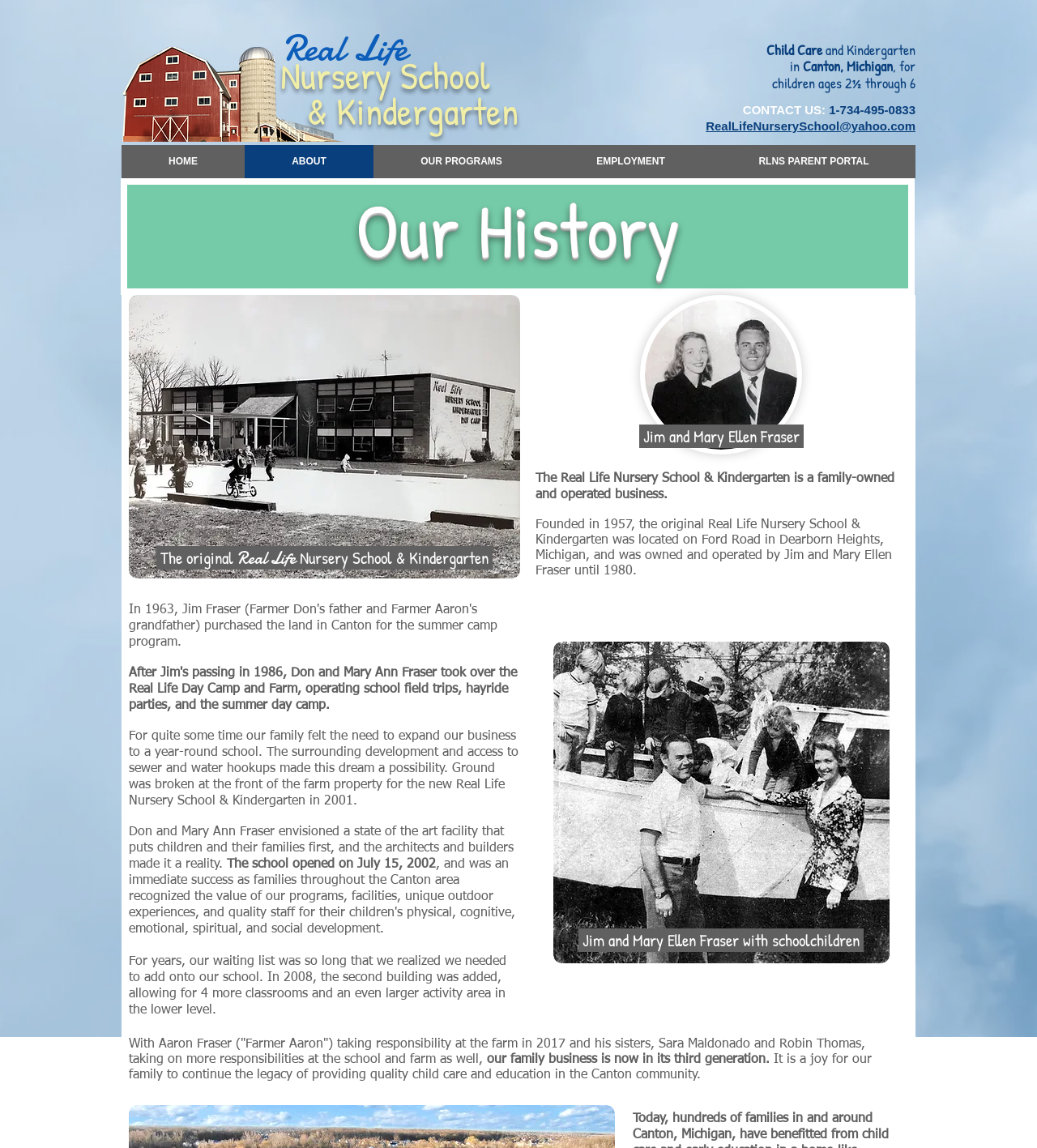Provide the bounding box coordinates for the area that should be clicked to complete the instruction: "Click the 'CONTACT US:' link".

[0.716, 0.09, 0.796, 0.102]